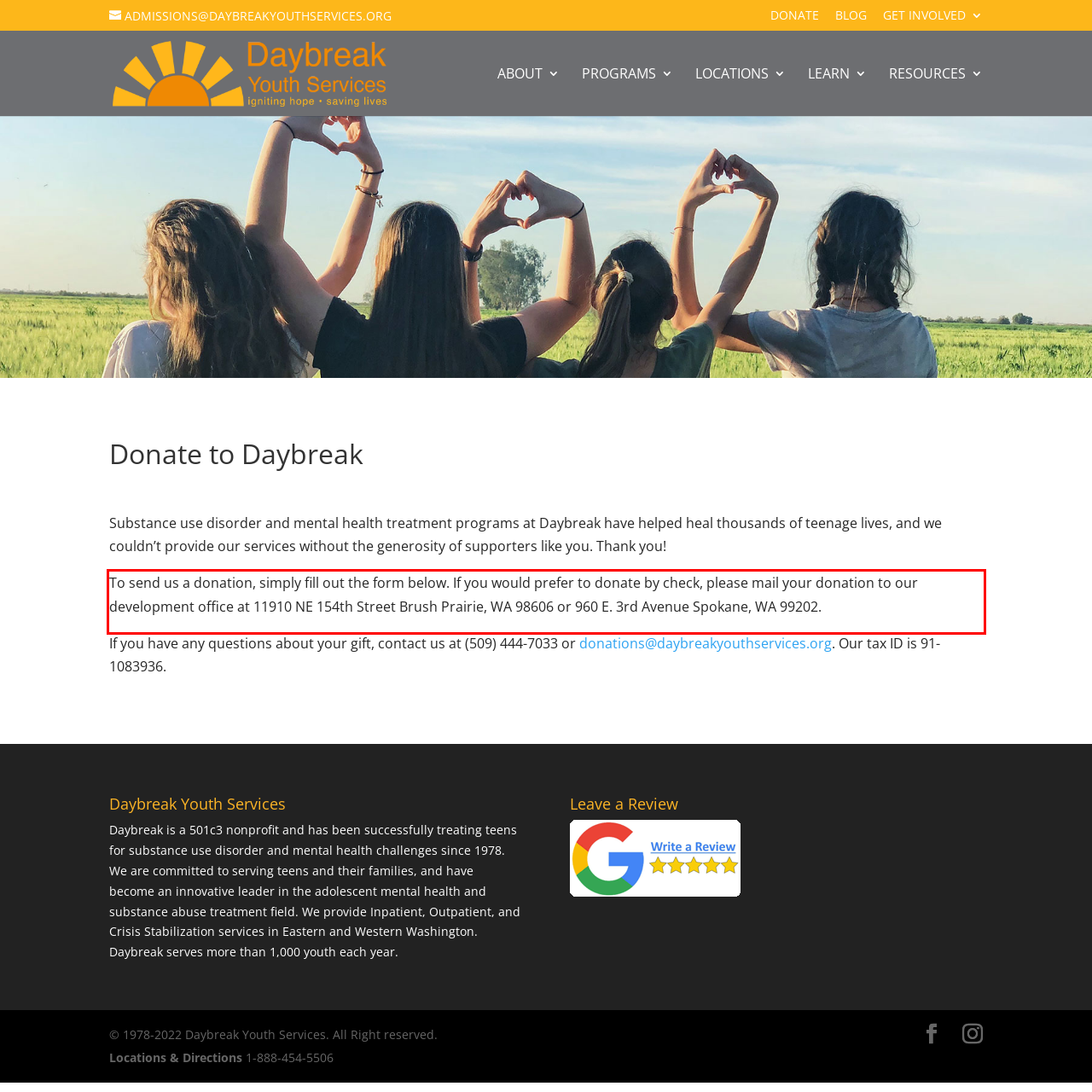You are given a webpage screenshot with a red bounding box around a UI element. Extract and generate the text inside this red bounding box.

To send us a donation, simply fill out the form below. If you would prefer to donate by check, please mail your donation to our development office at 11910 NE 154th Street Brush Prairie, WA 98606 or 960 E. 3rd Avenue Spokane, WA 99202.